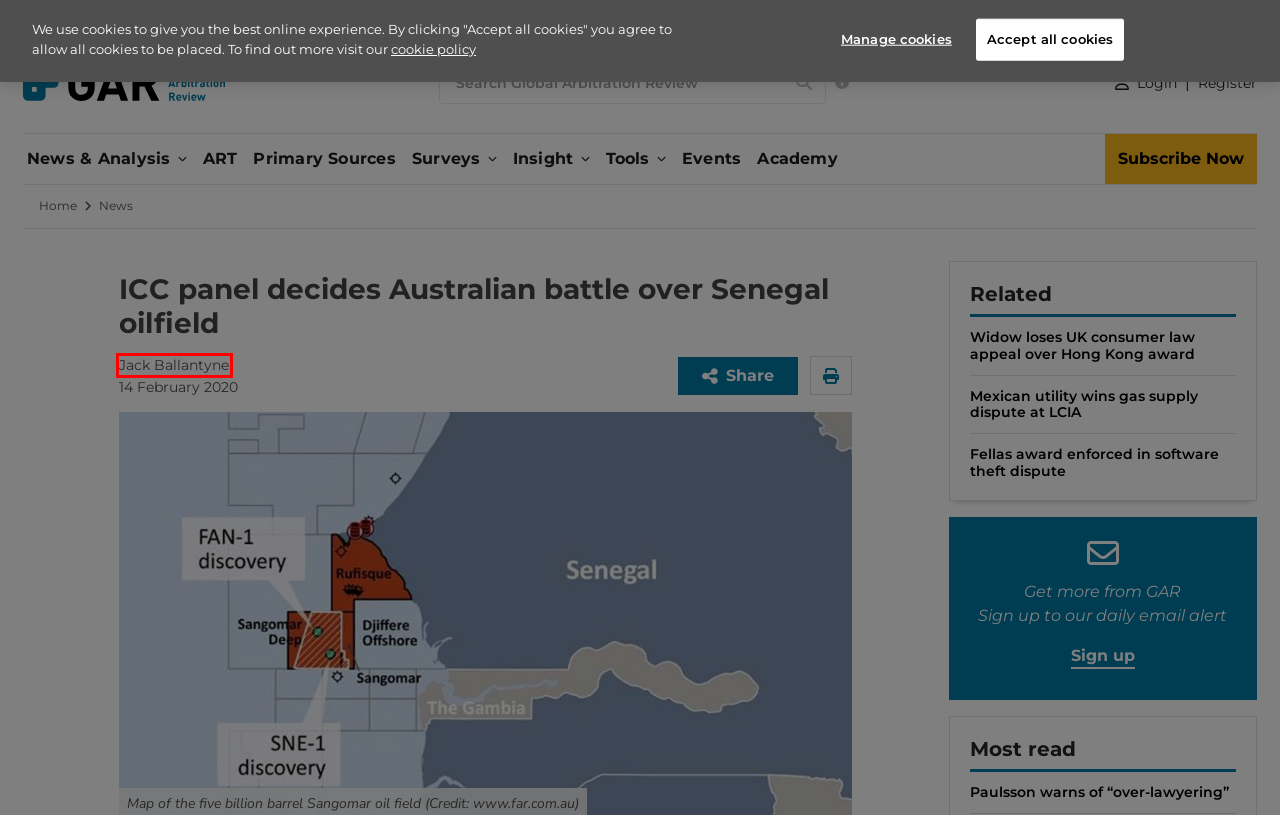Please examine the screenshot provided, which contains a red bounding box around a UI element. Select the webpage description that most accurately describes the new page displayed after clicking the highlighted element. Here are the candidates:
A. Global Arbitration Review
B. Arbitration - Reports - Who's Who Legal - Lexology
C. News - Global Arbitration Review
D. Jack Ballantyne - Global Arbitration Review
E. Commercial arbitration - Global Arbitration Review
F. Region: Australia - Global Arbitration Review
G. Subscribe - Global Arbitration Review
H. Login - Global Arbitration Review

D